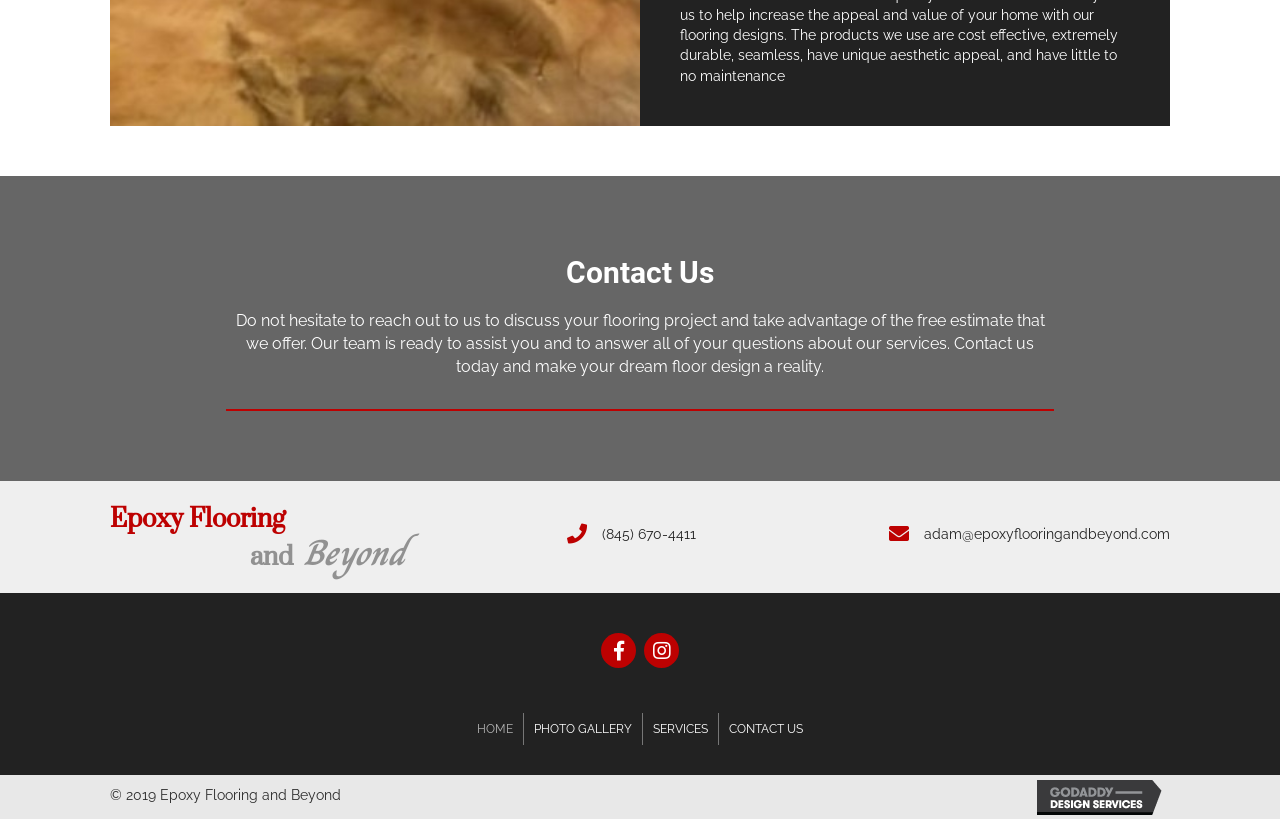What is the company's phone number?
Craft a detailed and extensive response to the question.

The phone number can be found in the contact information section, which is located below the heading 'Epoxy Flooring and Beyond'. It is a link element with the text '(845) 670-4411'.